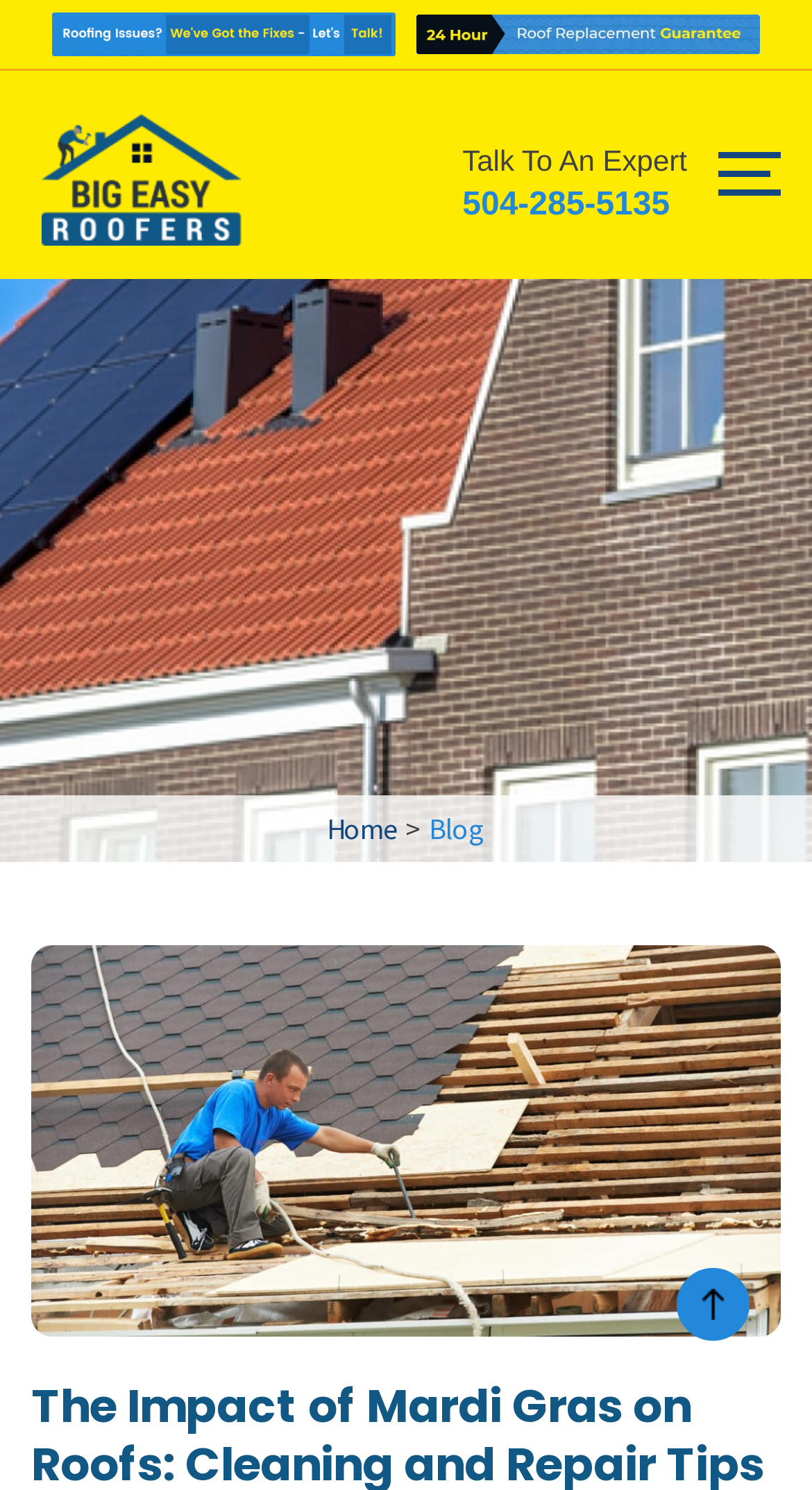How many navigation links are on the top?
Refer to the image and provide a one-word or short phrase answer.

2